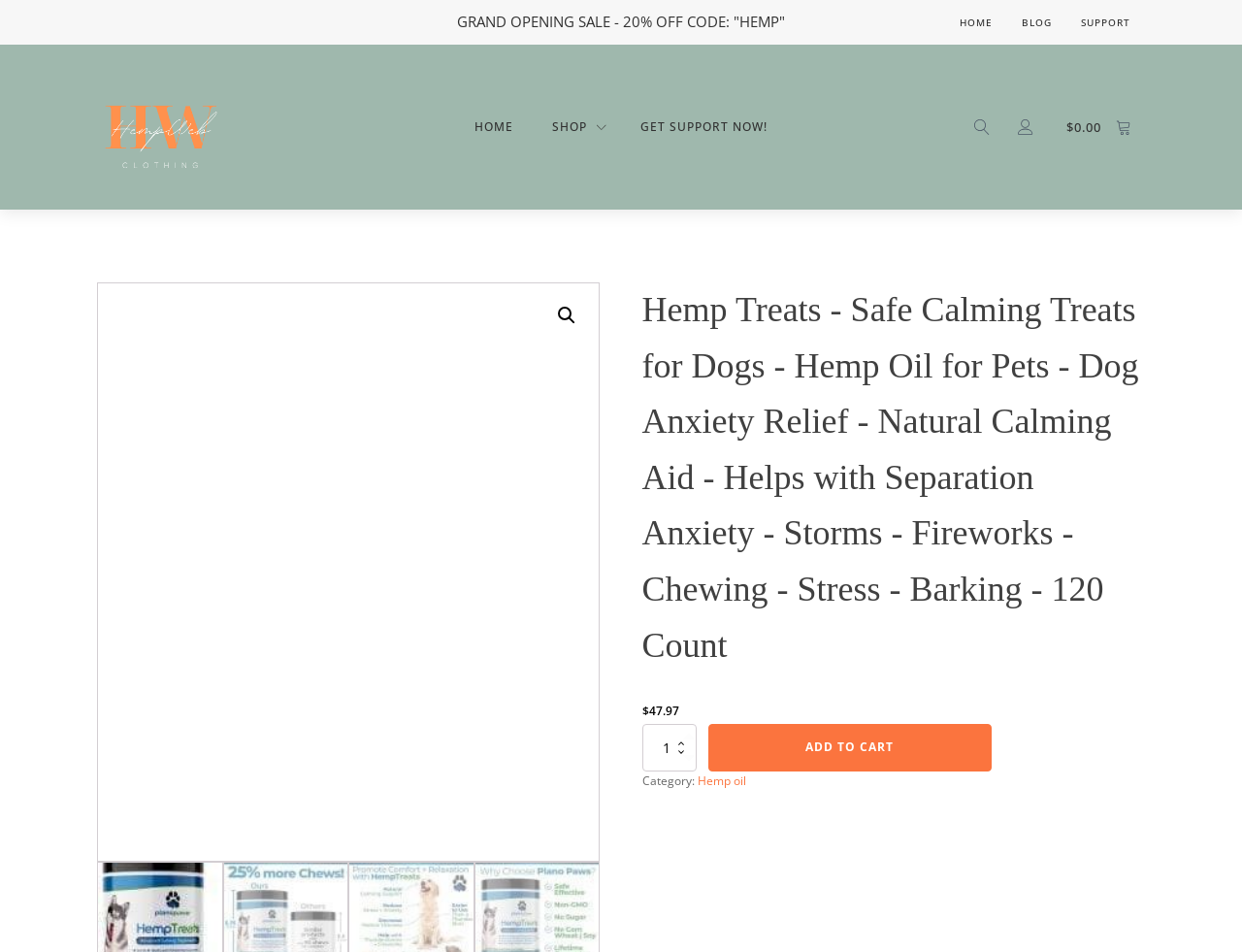Please reply with a single word or brief phrase to the question: 
What is the discount code for the grand opening sale?

HEMP